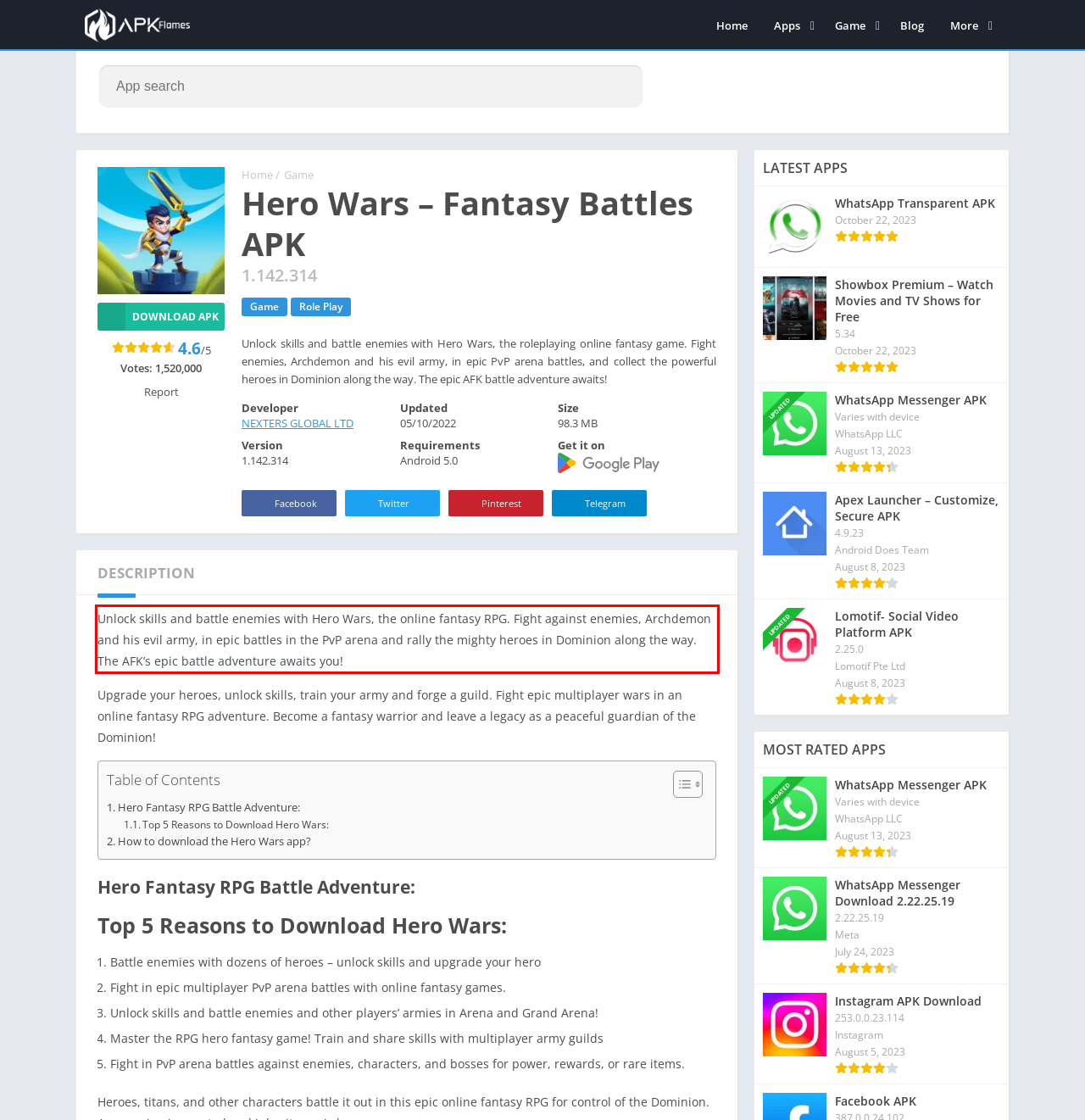You have a screenshot of a webpage with a UI element highlighted by a red bounding box. Use OCR to obtain the text within this highlighted area.

Unlock skills and battle enemies with Hero Wars, the online fantasy RPG. Fight against enemies, Archdemon and his evil army, in epic battles in the PvP arena and rally the mighty heroes in Dominion along the way. The AFK’s epic battle adventure awaits you!